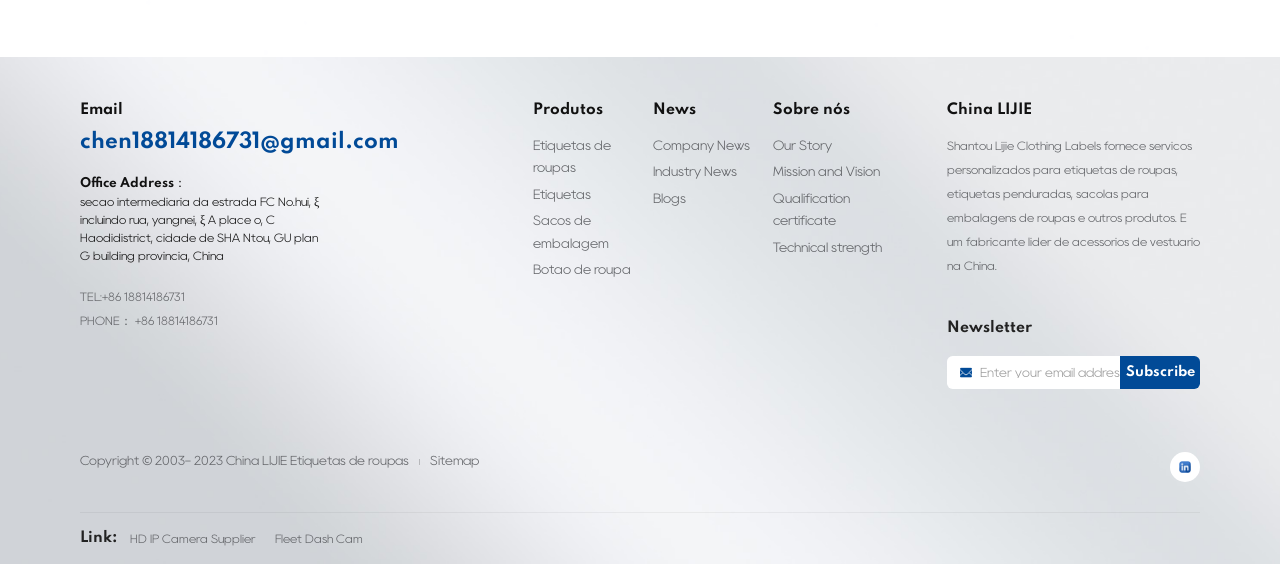Use the details in the image to answer the question thoroughly: 
What is the company's email address?

The company's email address can be found in the contact information section, which is located at the top of the webpage. It is displayed as a link with the text 'chen18814186731@gmail.com'.